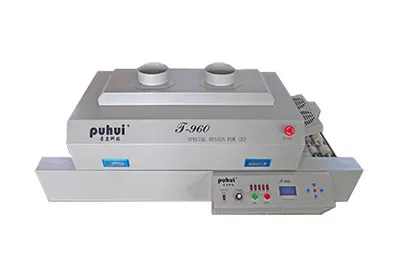Use a single word or phrase to respond to the question:
How many heating zones are located at the top of the oven?

Two